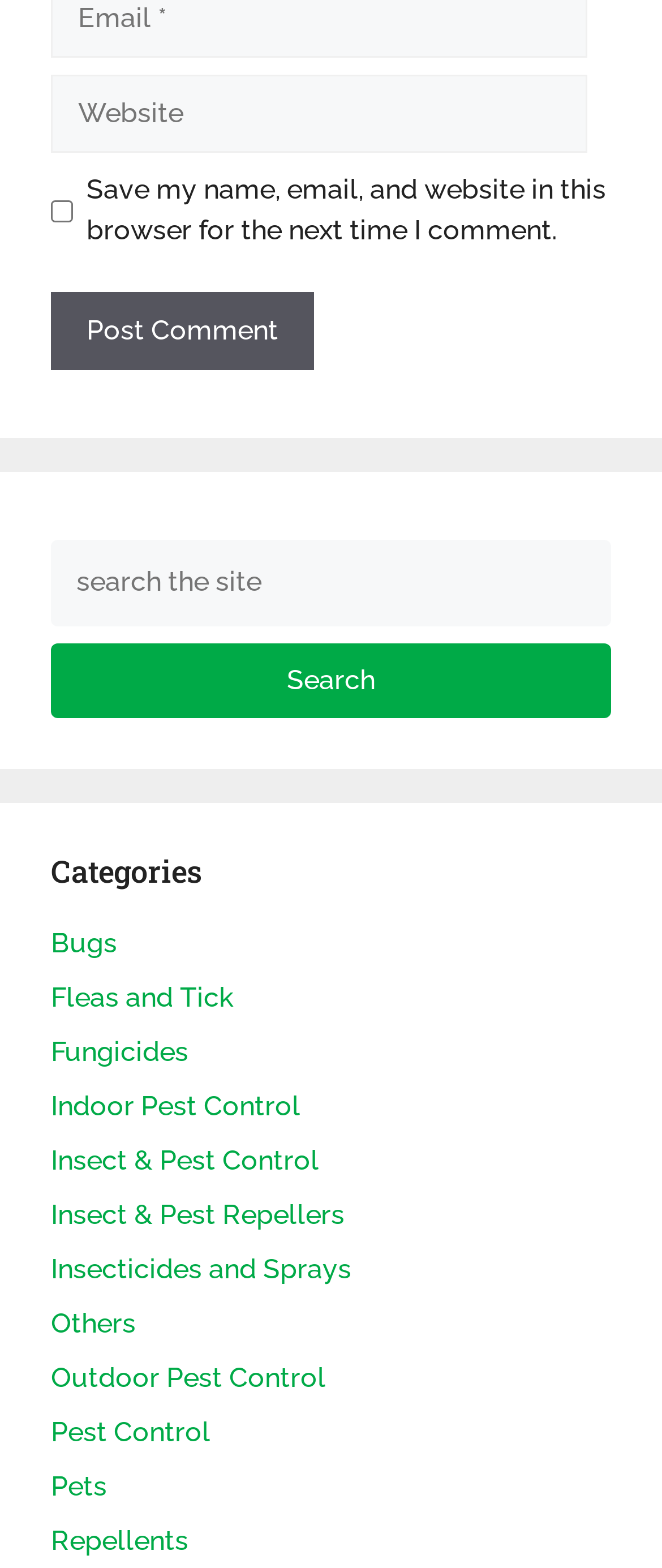What is the function of the button below the search box?
Based on the screenshot, provide a one-word or short-phrase response.

Search